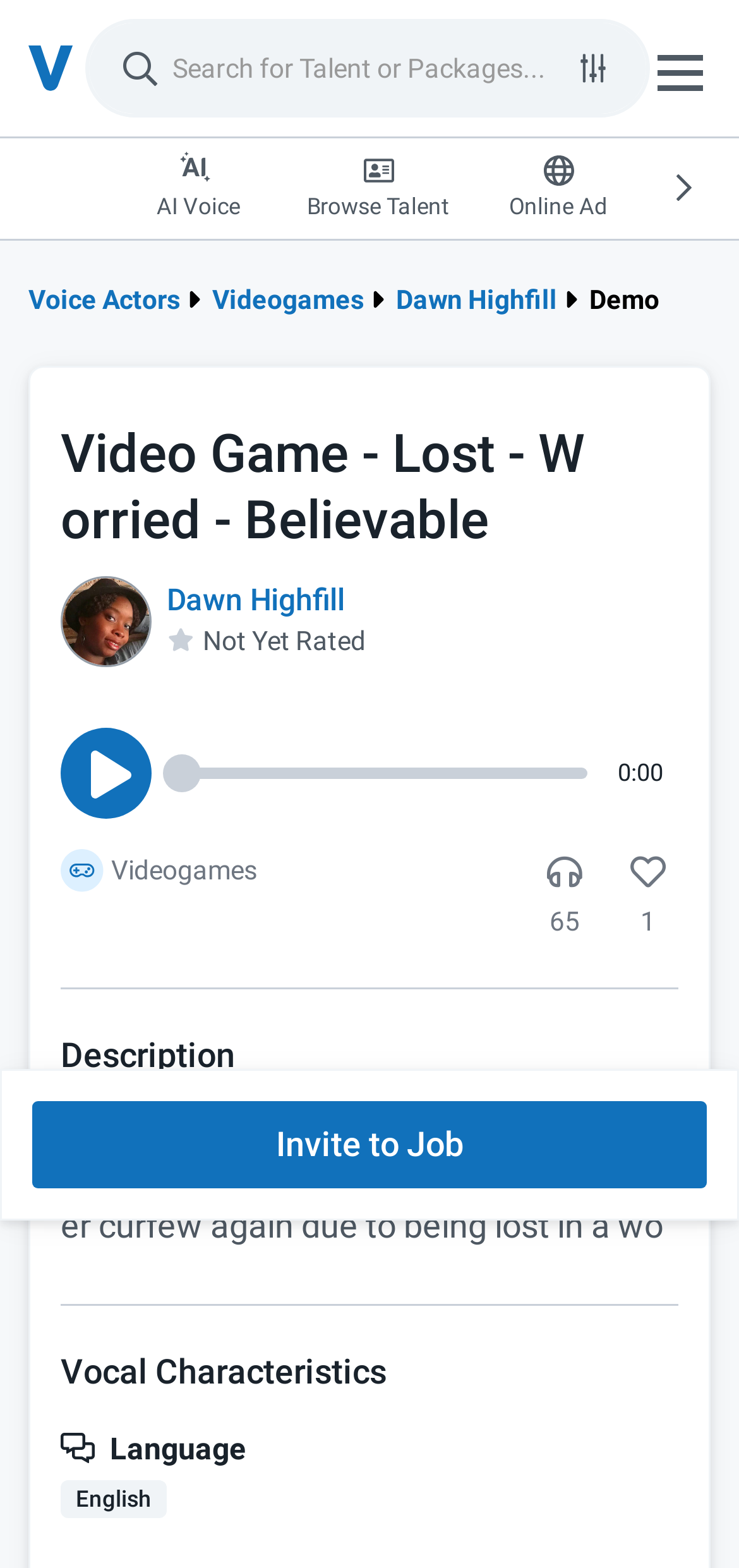Please identify the primary heading on the webpage and return its text.

Video Game - Lost - Worried - Believable